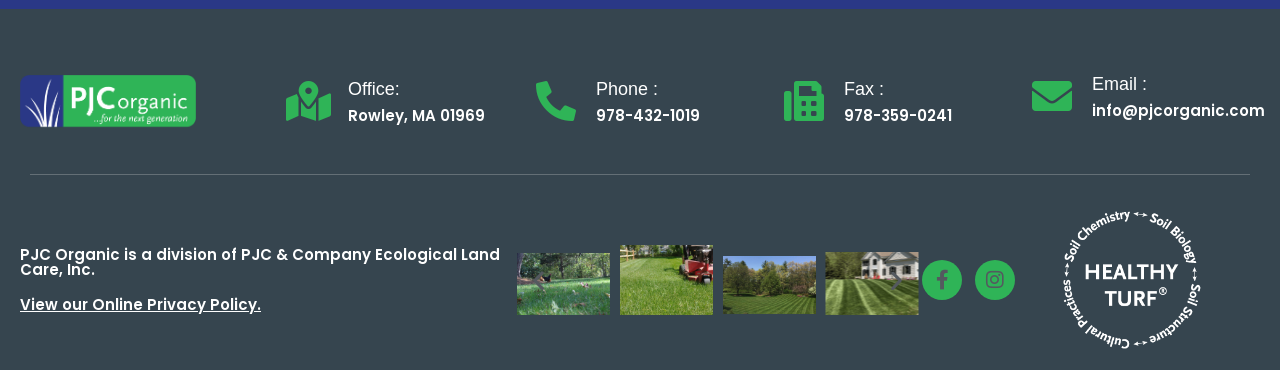Please locate the bounding box coordinates of the element that should be clicked to achieve the given instruction: "Click the Previous slide button".

[0.411, 0.722, 0.43, 0.79]